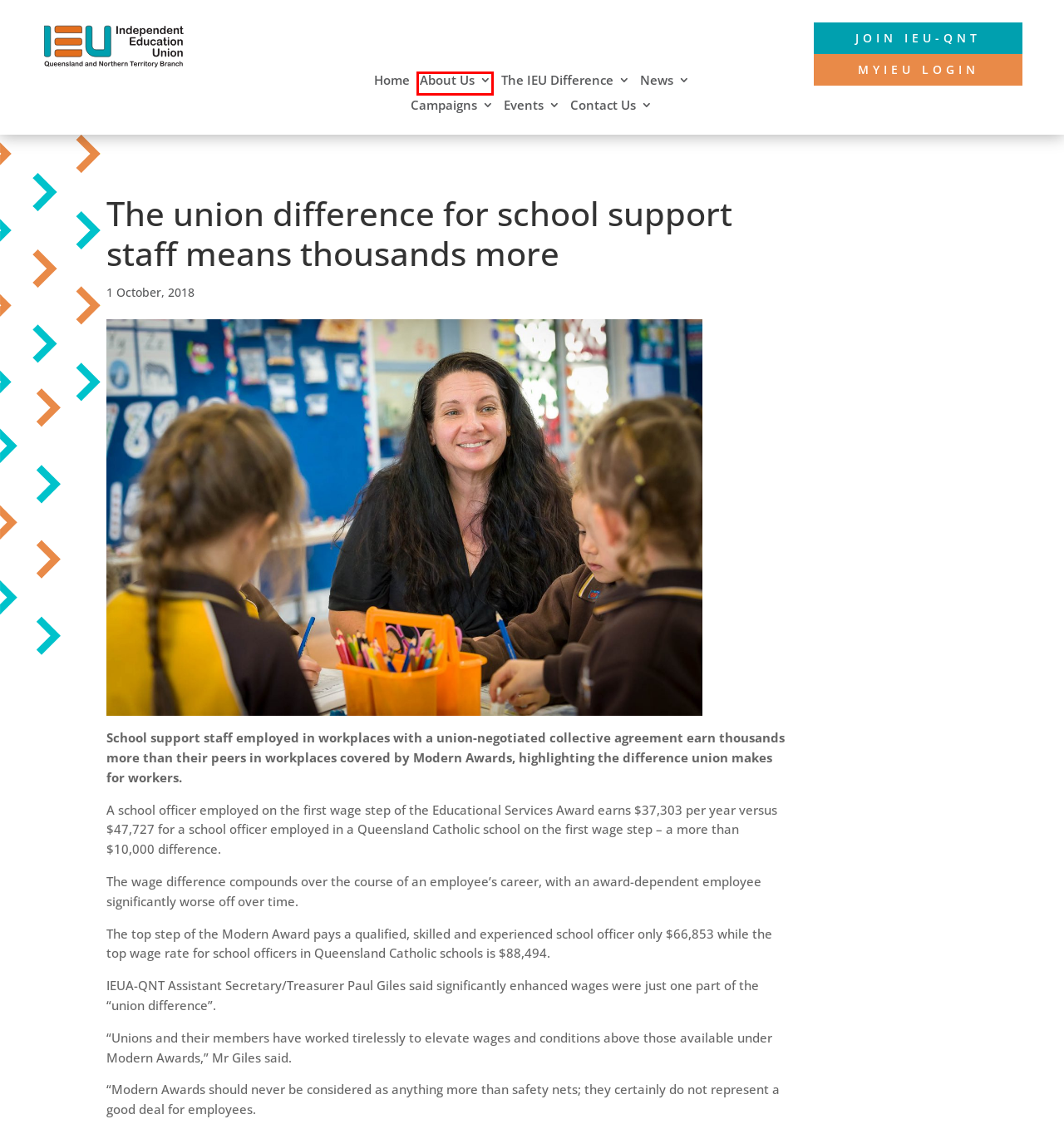You are looking at a webpage screenshot with a red bounding box around an element. Pick the description that best matches the new webpage after interacting with the element in the red bounding box. The possible descriptions are:
A. What we do - Independent Education Union - Queensland & Northern Territory
B. Campaigns - Independent Education Union - Queensland & Northern Territory
C. Join our union - Independent Education Union - Queensland & Northern Territory
D. Events from June 15 – June 15 – Independent Education Union – Queensland & Northern Territory
E. Contact us - Independent Education Union - Queensland & Northern Territory
F. Home - Independent Education Union - Queensland & Northern Territory
G. Workers' rights Archives - Independent Education Union - Queensland & Northern Territory
H. Who we are - Independent Education Union - Queensland & Northern Territory

H